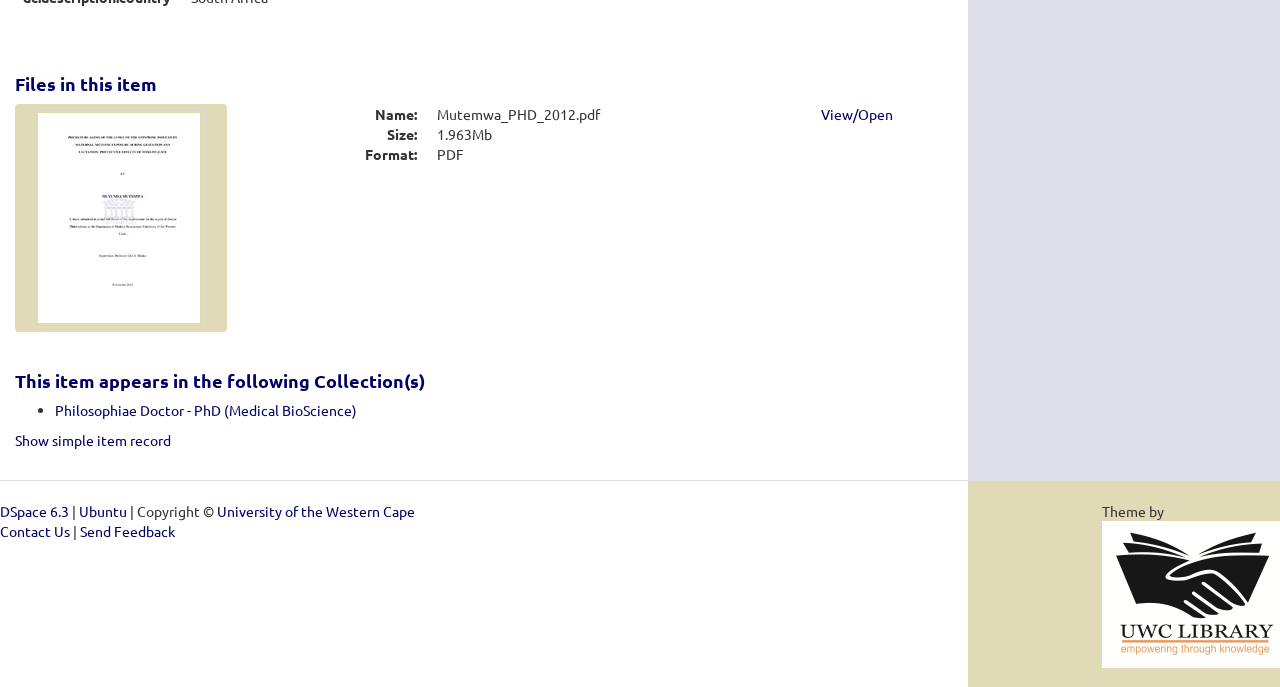Answer briefly with one word or phrase:
What is the name of the file?

Mutemwa_PHD_2012.pdf